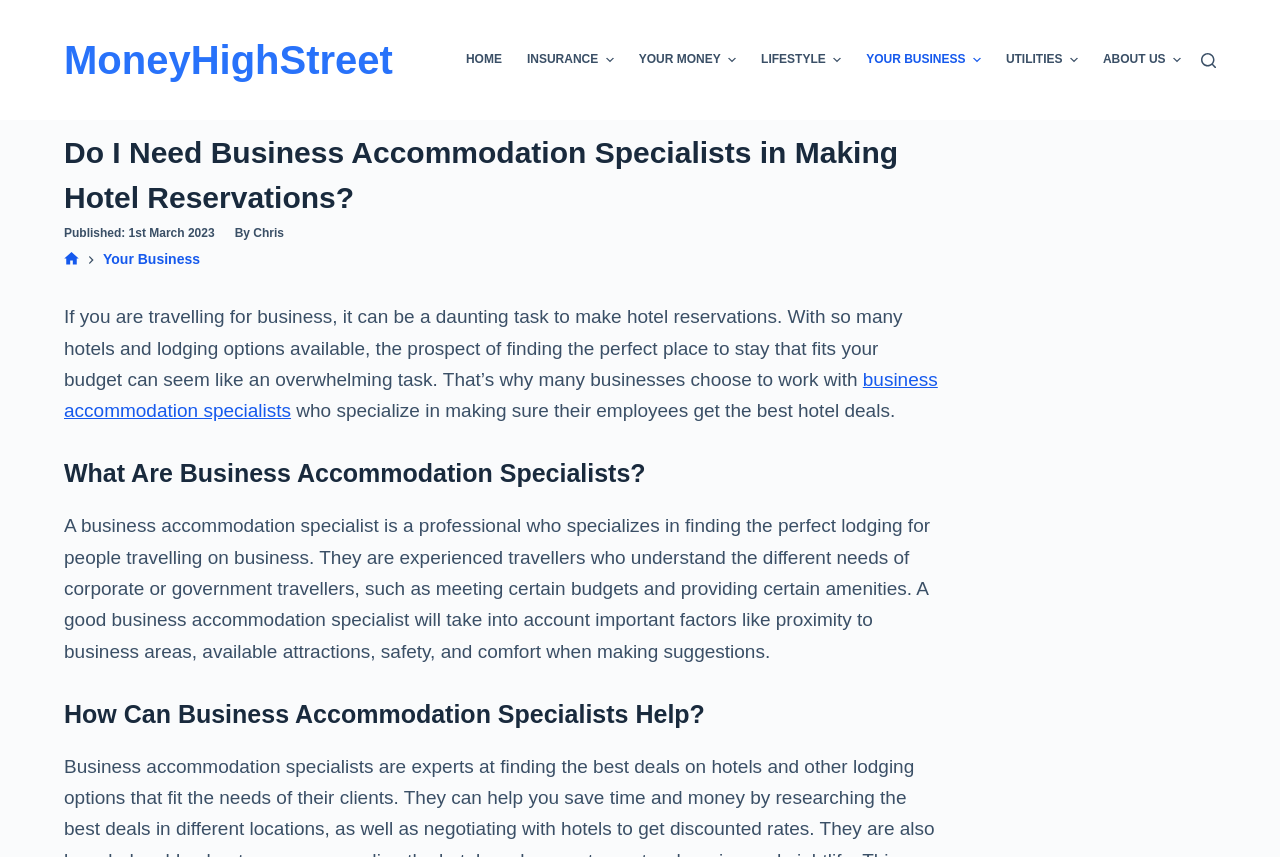What is the purpose of business accommodation specialists?
Refer to the image and offer an in-depth and detailed answer to the question.

Based on the webpage content, business accommodation specialists are professionals who specialize in finding the perfect lodging for people traveling on business. They understand the different needs of corporate or government travelers, such as meeting certain budgets and providing certain amenities.